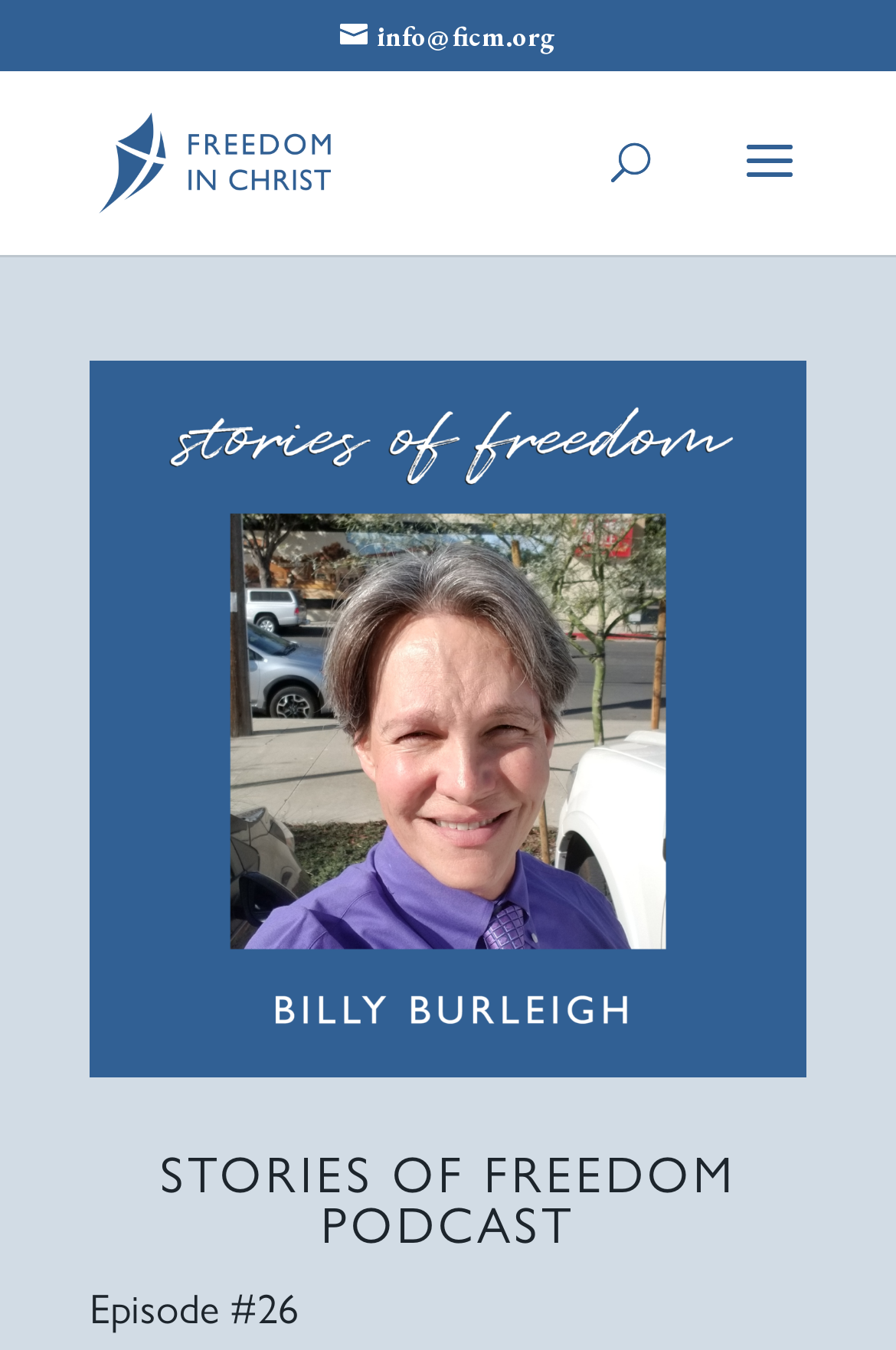Is there an image on the webpage?
Using the image provided, answer with just one word or phrase.

Yes